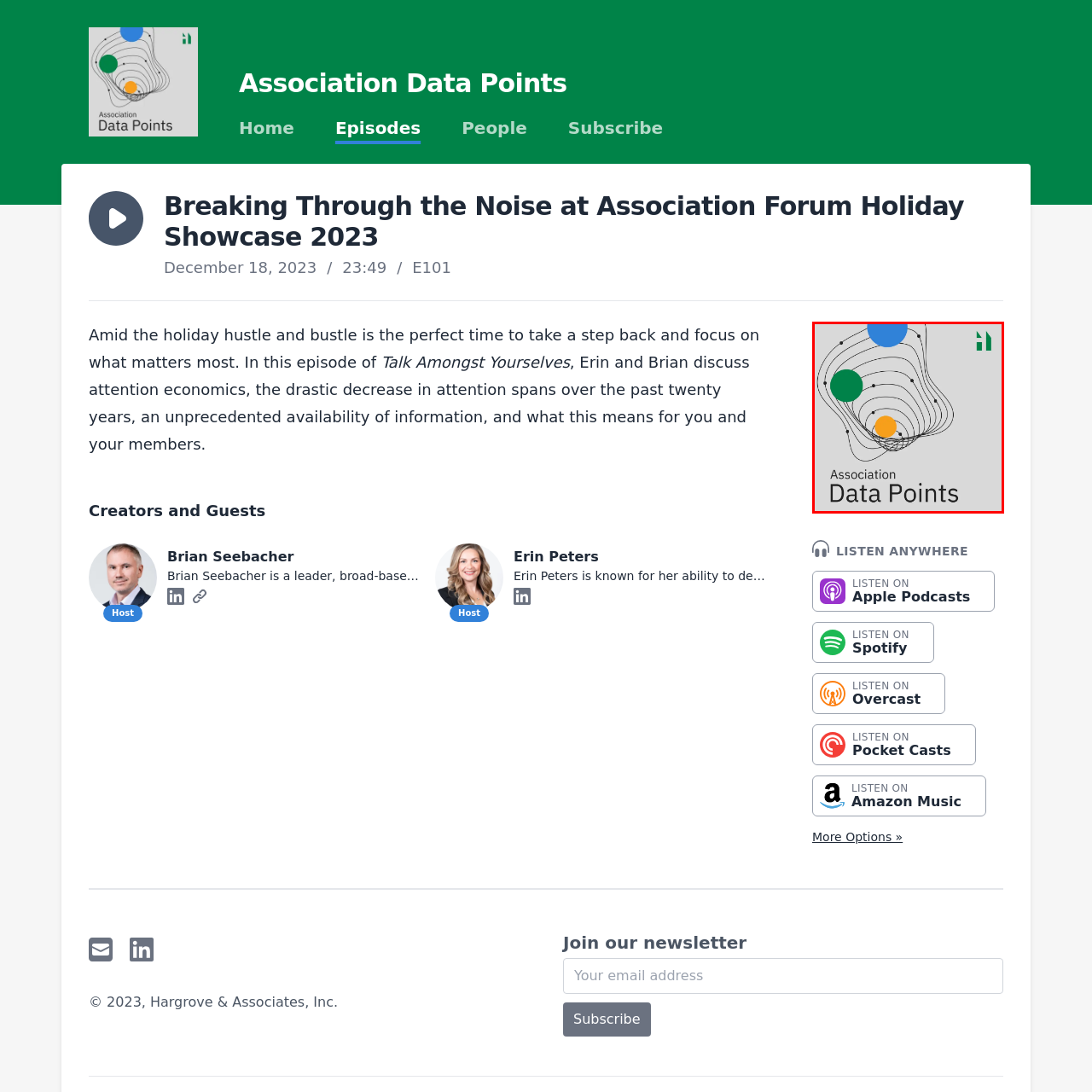What is the text displayed at the bottom of the logo?
Refer to the image enclosed in the red bounding box and answer the question thoroughly.

The caption states that the text 'Association Data Points' is prominently displayed at the bottom of the logo, reflecting the show's commitment to exploring crucial topics and trends in the association sector.